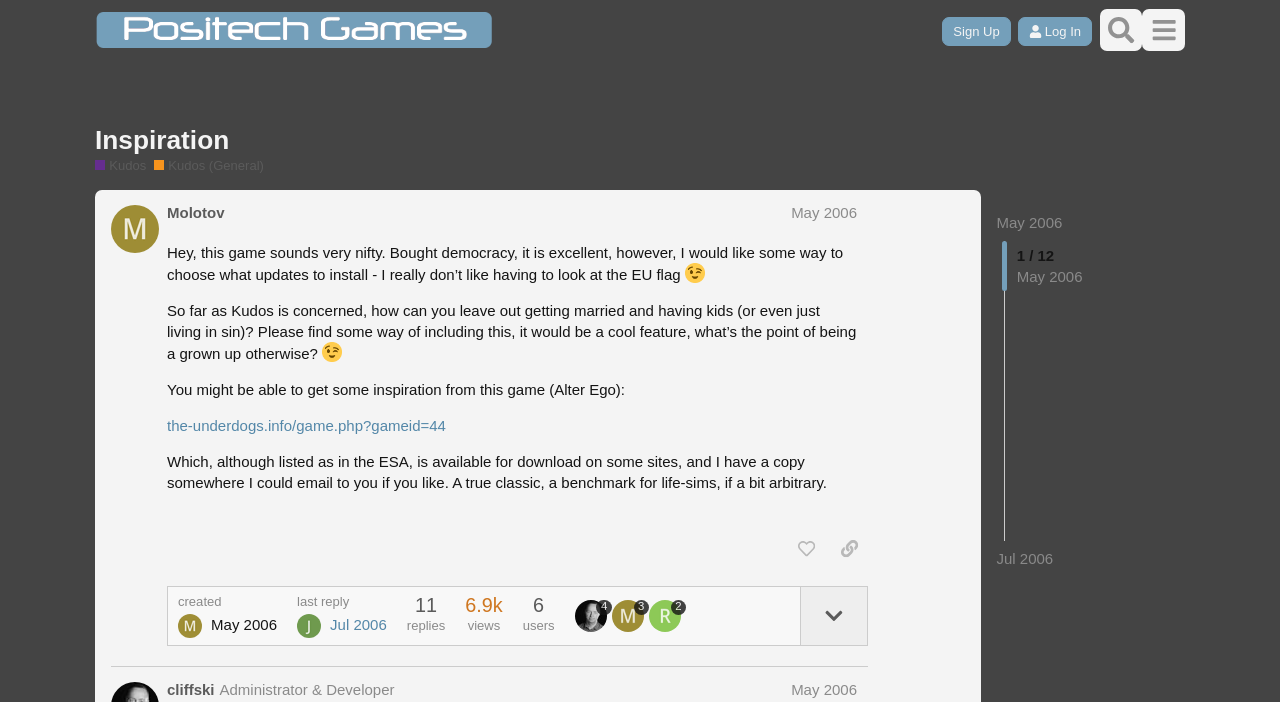Write an elaborate caption that captures the essence of the webpage.

This webpage appears to be a forum discussion page from Positech Games, with a header section at the top containing the company's logo, a sign-up button, a log-in button, and a search button. Below the header, there is a navigation section with links to "Inspiration", "Kudos", and "Kudos (General)".

The main content of the page is a discussion thread, with the first post by a user named "Molotov" dated May 2006. The post contains a few paragraphs of text, including a mention of a game called "Democracy" and a request for a feature to choose what updates to install. There are also a few emoticon images and a link to another game called "Alter Ego".

Below the post, there are several buttons, including "like this post", "copy a link to this post to clipboard", and a button with no text. There is also a section showing the post's creation date and time, as well as the number of replies, views, and users.

To the right of the post, there are links to other posts in the thread, including the last reply dated July 2006. There are also several rating buttons with numbers and images.

At the bottom of the page, there is another post by a user named "cliffski", also dated May 2006.